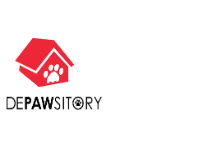Produce a meticulous caption for the image.

The image features the logo of "DePawsitory," a pet store dedicated to pet lovers. The logo prominently displays a red house symbol, complete with a paw print design, which signifies a welcoming environment for pets and their owners. Below the house graphic, the name "DEPAWSITORY" is presented in a stylized font, emphasizing the brand's focus on caring for pets as beloved family members. This branding reflects the store's mission of providing high-quality products to ensure the well-being of pets, encapsulating the essence of the store's commitment to treating pets like family.